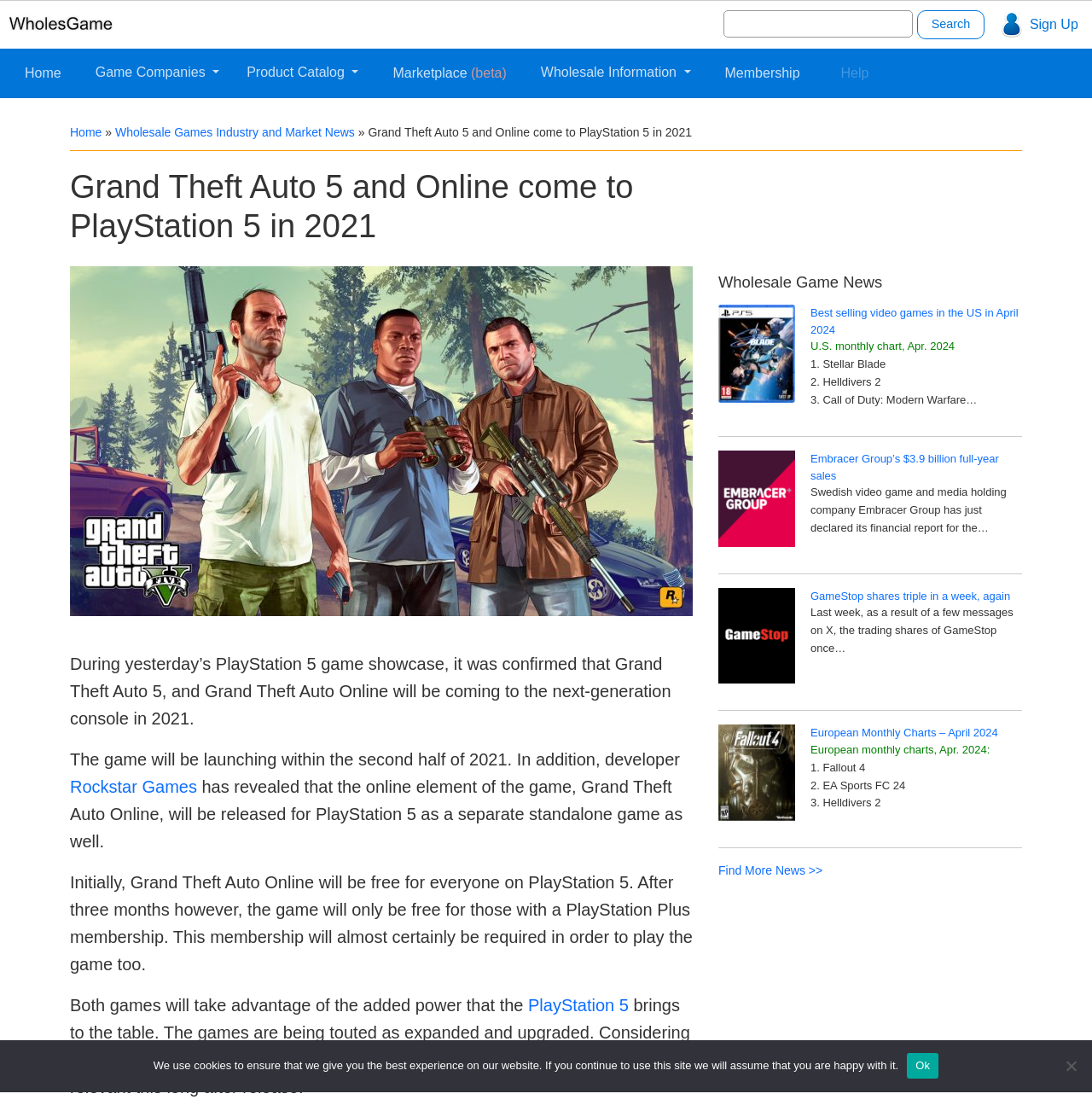Locate the bounding box coordinates of the area where you should click to accomplish the instruction: "View wholesale game news".

[0.658, 0.245, 0.936, 0.261]